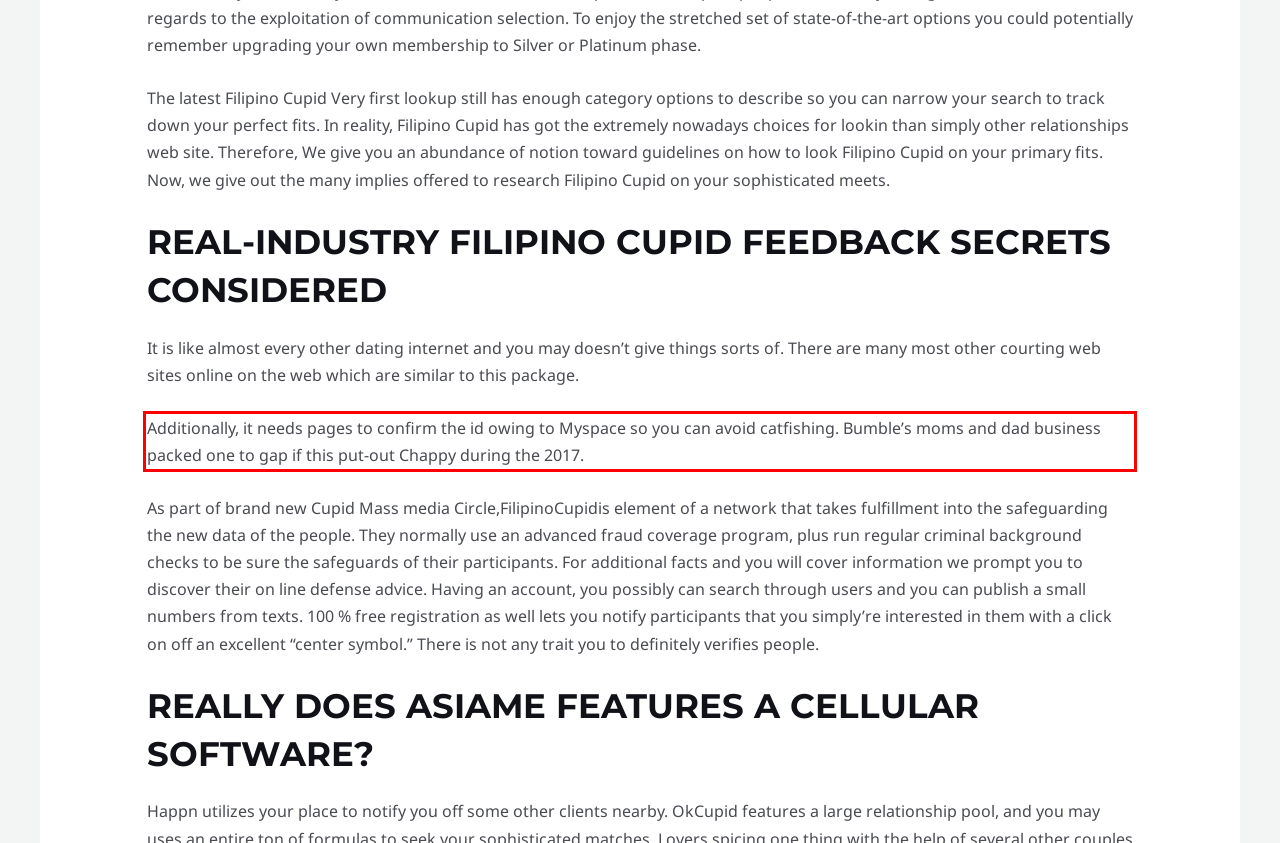In the given screenshot, locate the red bounding box and extract the text content from within it.

Additionally, it needs pages to confirm the id owing to Myspace so you can avoid catfishing. Bumble’s moms and dad business packed one to gap if this put-out Chappy during the 2017.